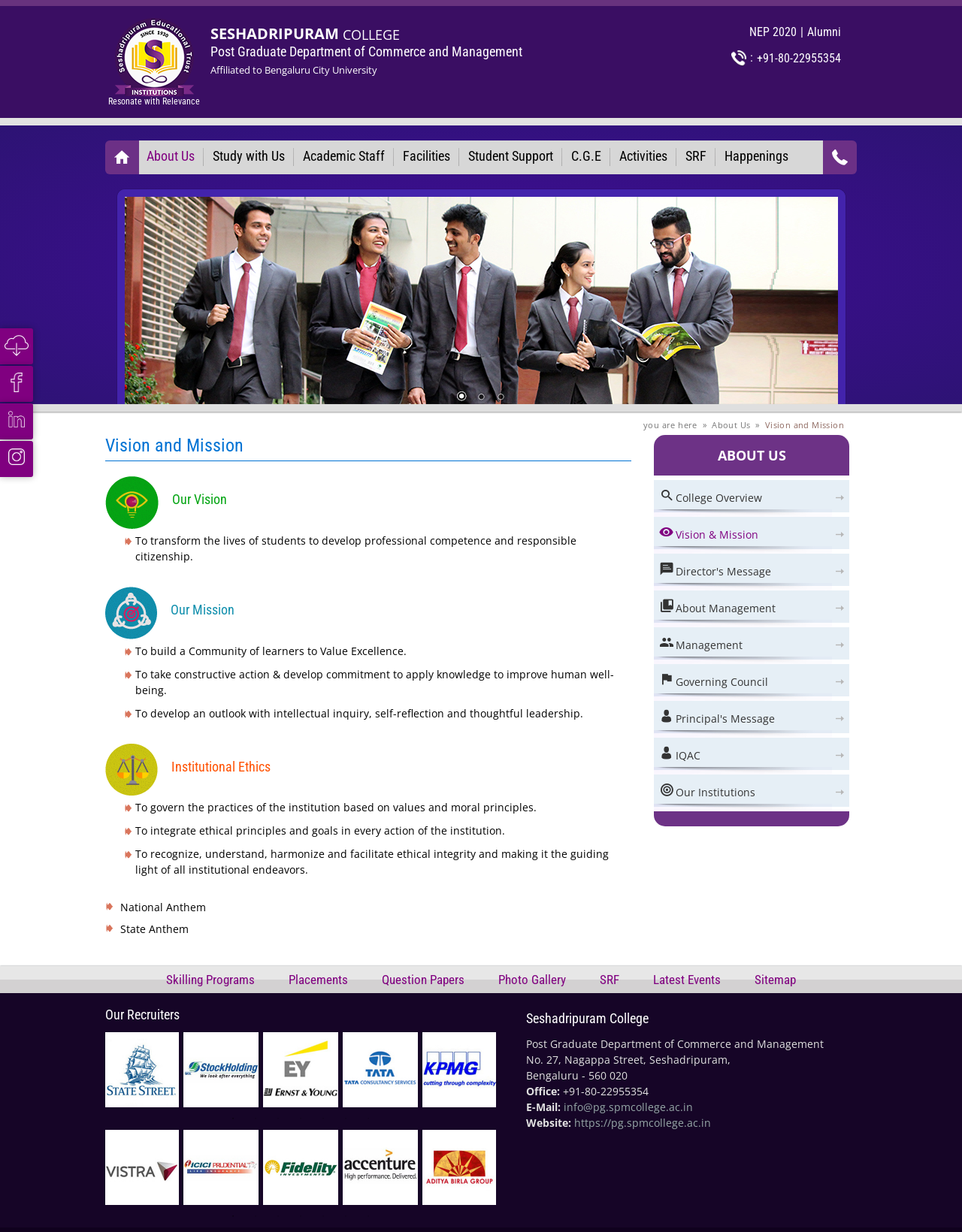Please specify the bounding box coordinates of the clickable region to carry out the following instruction: "Click on the 'National Anthem' link". The coordinates should be four float numbers between 0 and 1, in the format [left, top, right, bottom].

[0.125, 0.73, 0.214, 0.742]